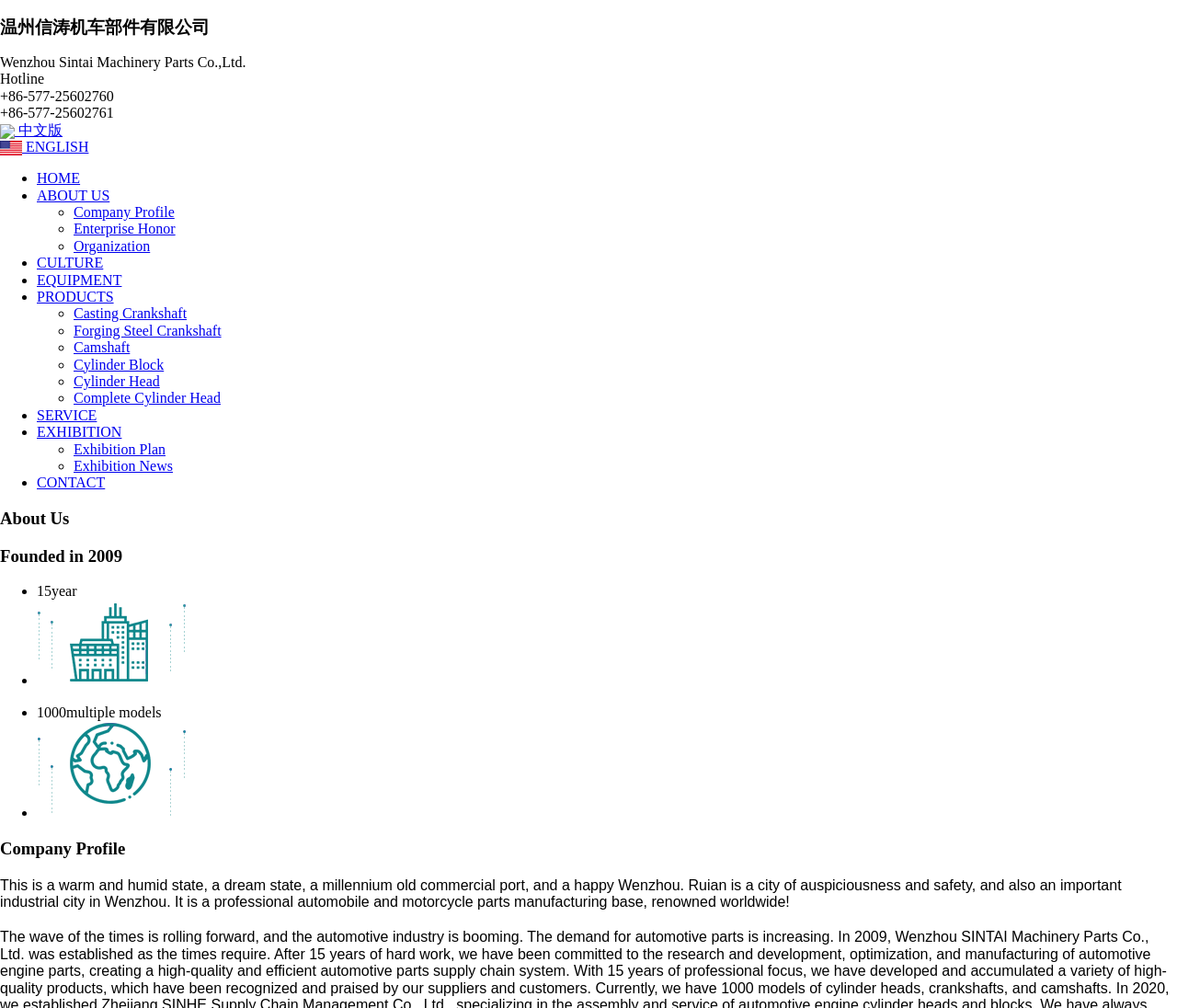How many years has the company been founded?
Using the image, provide a detailed and thorough answer to the question.

The company's founding year is mentioned in the 'About Us' section, which states 'Founded in 2009', and since the current year is not provided, we can infer that the company has been founded for 15 years.